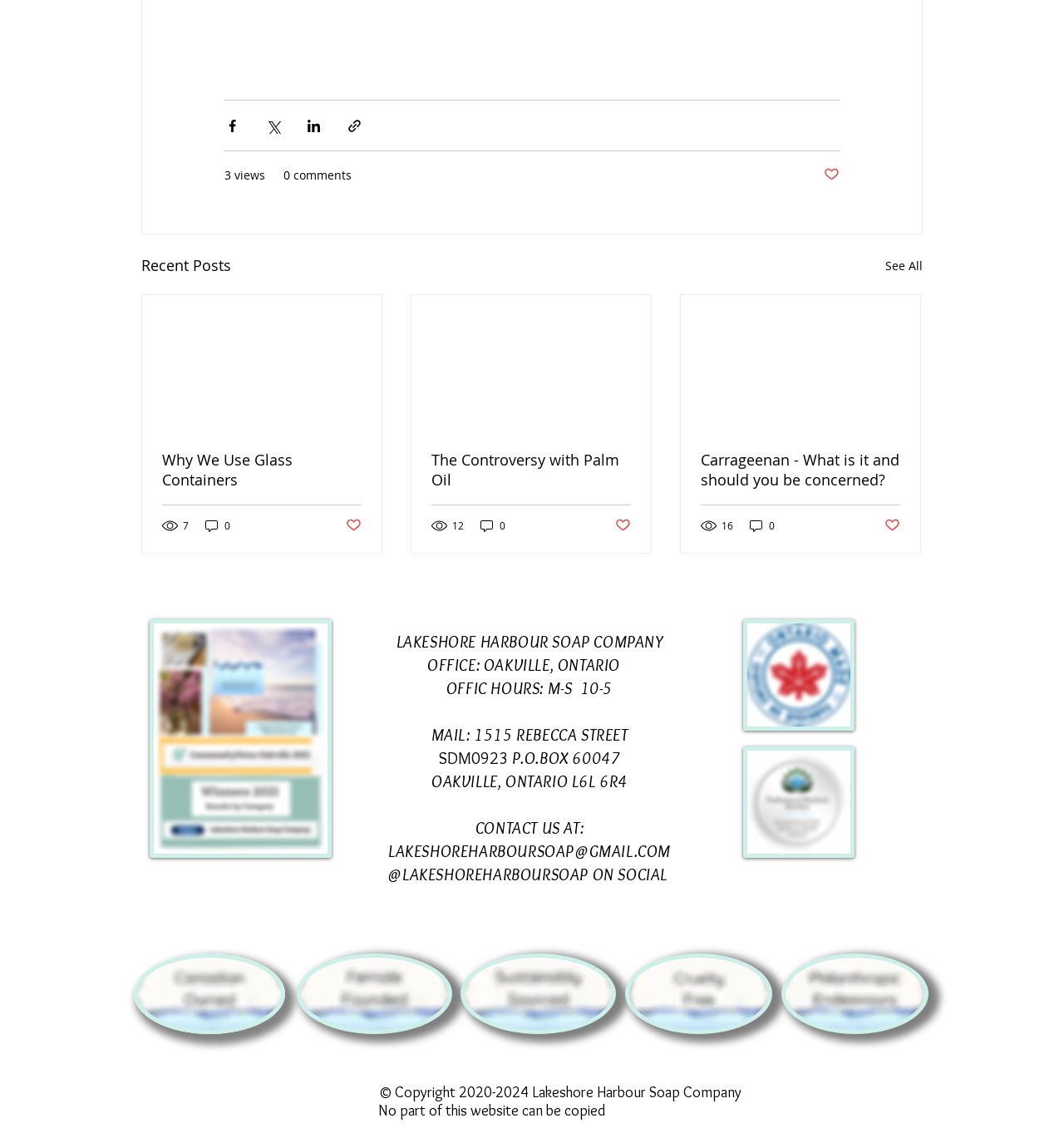Determine the bounding box coordinates for the clickable element required to fulfill the instruction: "Share via Facebook". Provide the coordinates as four float numbers between 0 and 1, i.e., [left, top, right, bottom].

[0.211, 0.104, 0.226, 0.118]